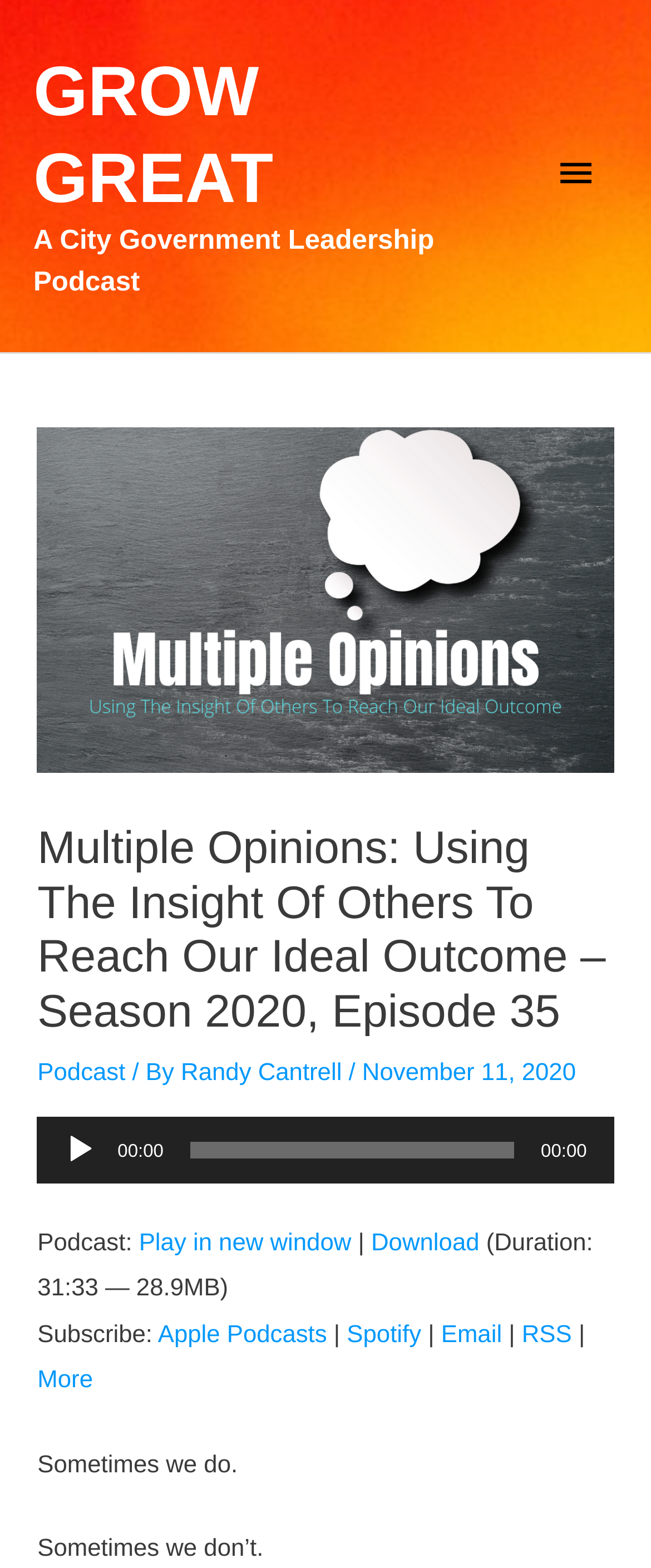What is the publication date of the podcast?
Please use the image to provide a one-word or short phrase answer.

November 11, 2020